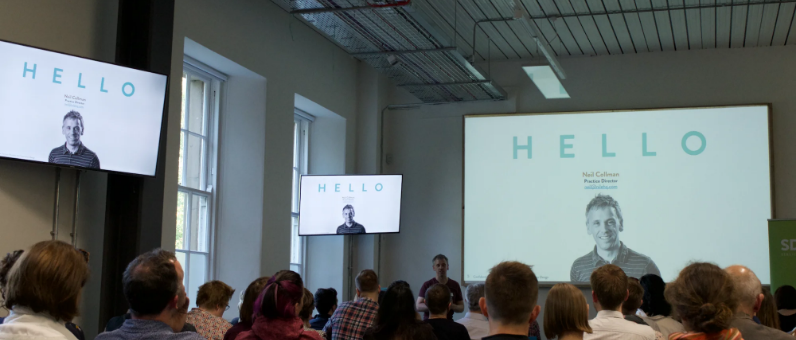What is the purpose of the event?
Please respond to the question with a detailed and informative answer.

The event hosted by the Service Design Network (SDN) aims to inspire collaboration among creative professionals seeking to enhance service and product development, as suggested by the engaged and diverse audience.